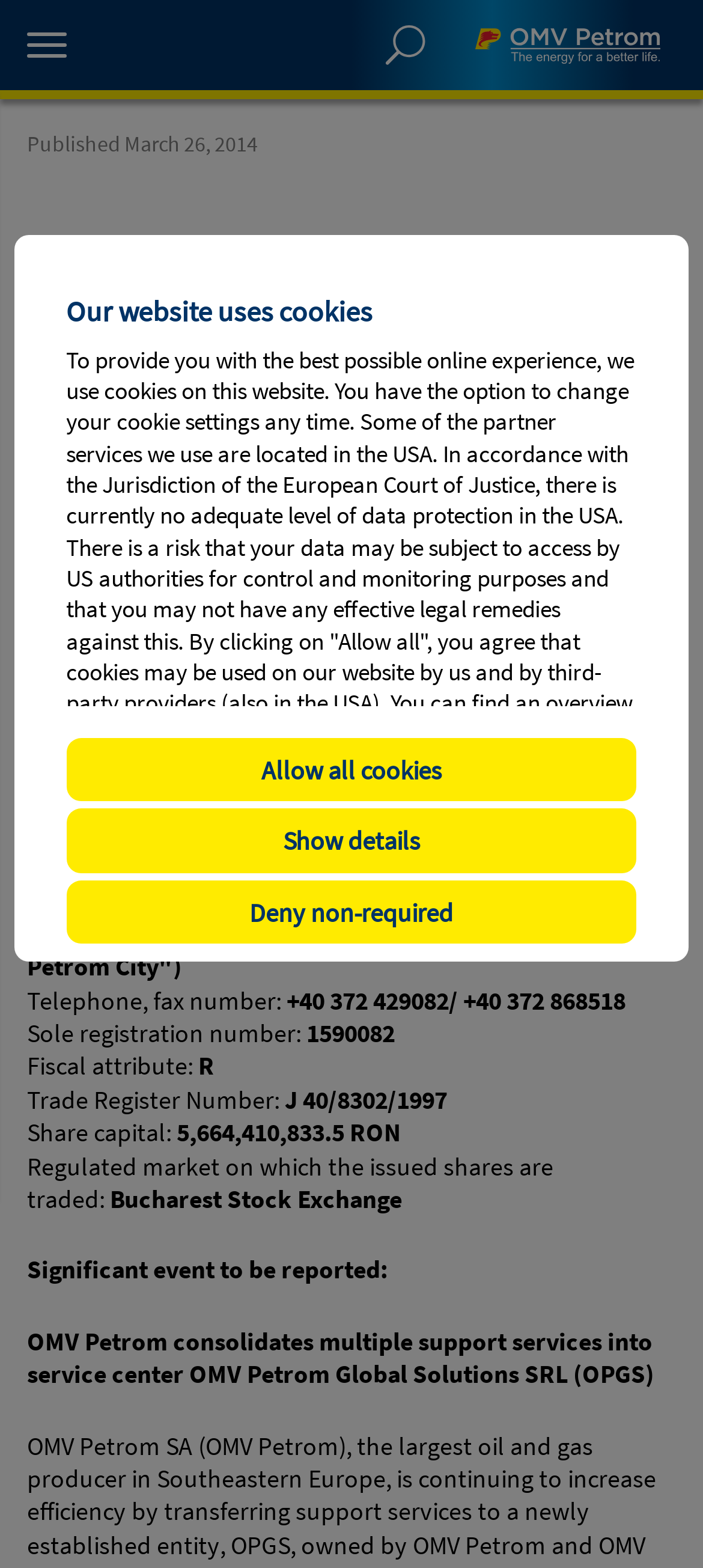What is the name of the issuer?
Utilize the image to construct a detailed and well-explained answer.

I found the answer by looking at the section that lists the details of the issuer, which is located below the heading 'Ad-hoc report - OMV Petrom consolidates multiple support services into service center OMV Petrom Global Solutions SRL'. The text 'Name of issuer:' is followed by 'OMV PETROM S.A.', which is the answer.